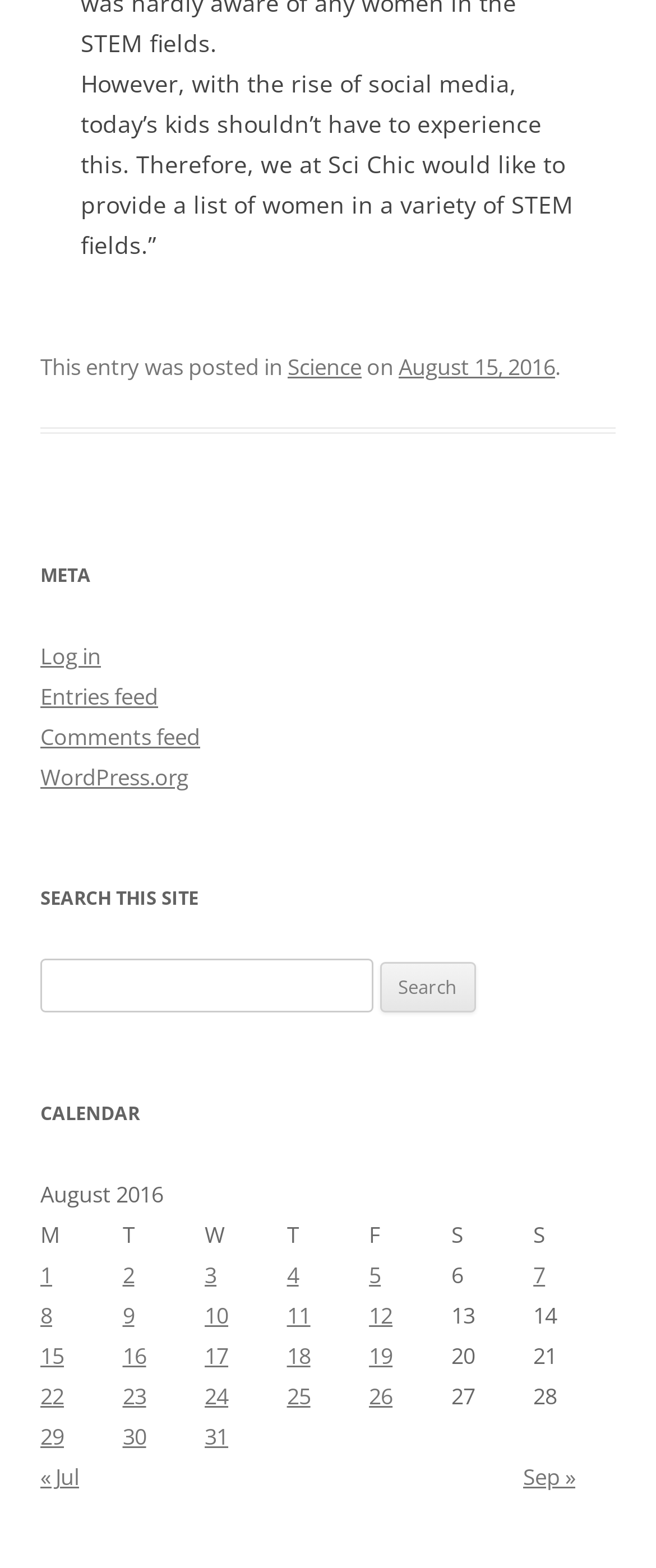Please identify the bounding box coordinates of the region to click in order to complete the task: "Search this site". The coordinates must be four float numbers between 0 and 1, specified as [left, top, right, bottom].

[0.062, 0.56, 0.938, 0.586]